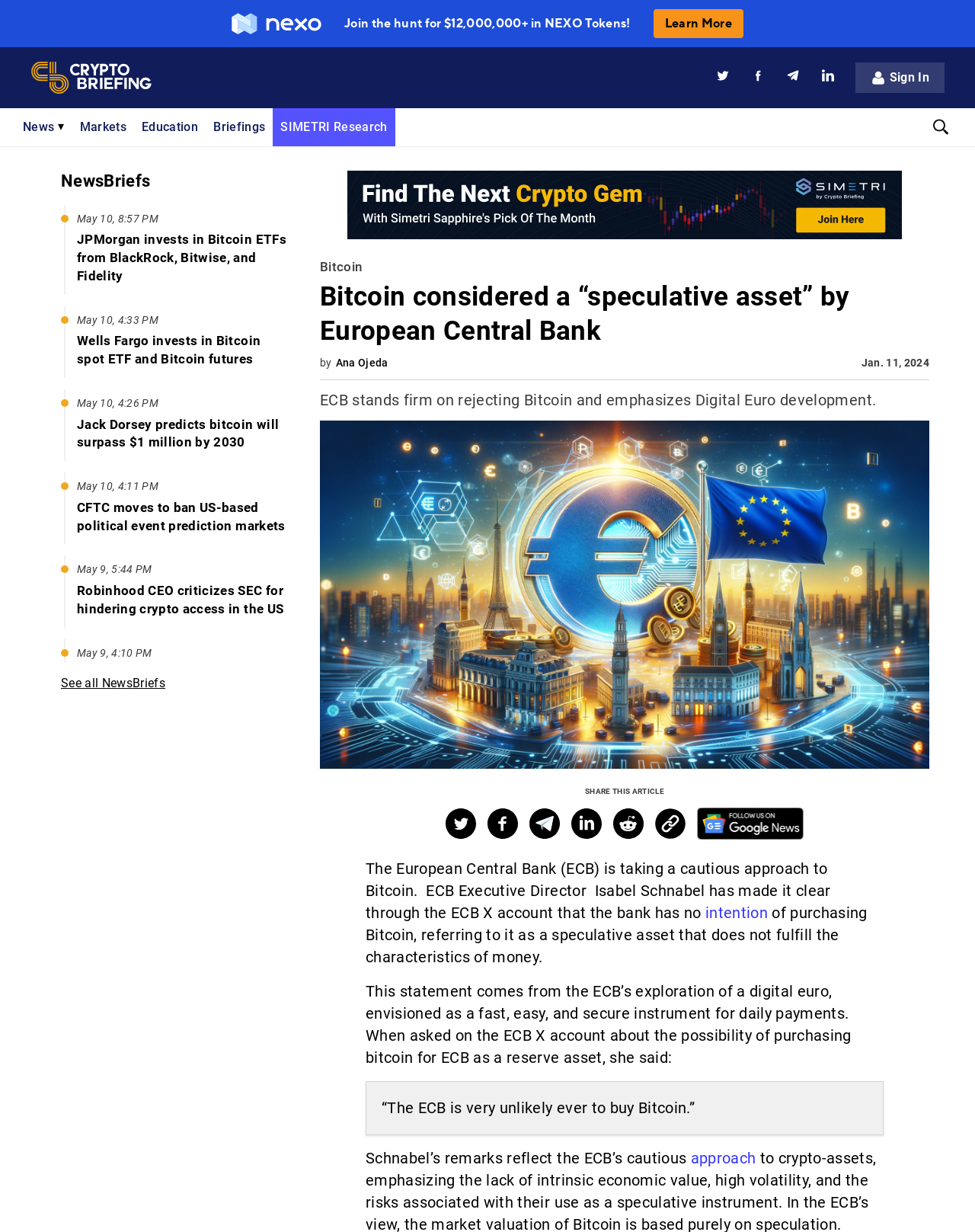Create a detailed description of the webpage's content and layout.

This webpage is about cryptocurrency news and features a prominent banner at the top with an image and text "Join the hunt for $12,000,000+ in NEXO Tokens!" along with a "Learn More" button. Below the banner, there are social media links to Twitter, Facebook, Telegram, and LinkedIn.

The main content of the page is divided into two sections. On the left side, there is a list of news briefs with headings and timestamps, featuring articles about cryptocurrency and blockchain-related topics. Each news brief has a link to read more and a timestamp indicating when it was published. There are 12 news briefs in total, with topics ranging from JPMorgan investing in Bitcoin ETFs to Ethereum co-founder Joe Lubin criticizing the SEC's crypto enforcement strategy.

On the right side, there is a section with a heading "Bitcoin considered a “speculative asset” by European Central Bank" and an image related to the article. Below the heading, there is a summary of the article, which discusses the European Central Bank's stance on Bitcoin and its development of a digital euro. The article is attributed to Ana Ojeda and has a timestamp of January 11, 2024.

At the bottom of the page, there is a call-to-action to share the article on social media, with links to Twitter and Facebook.